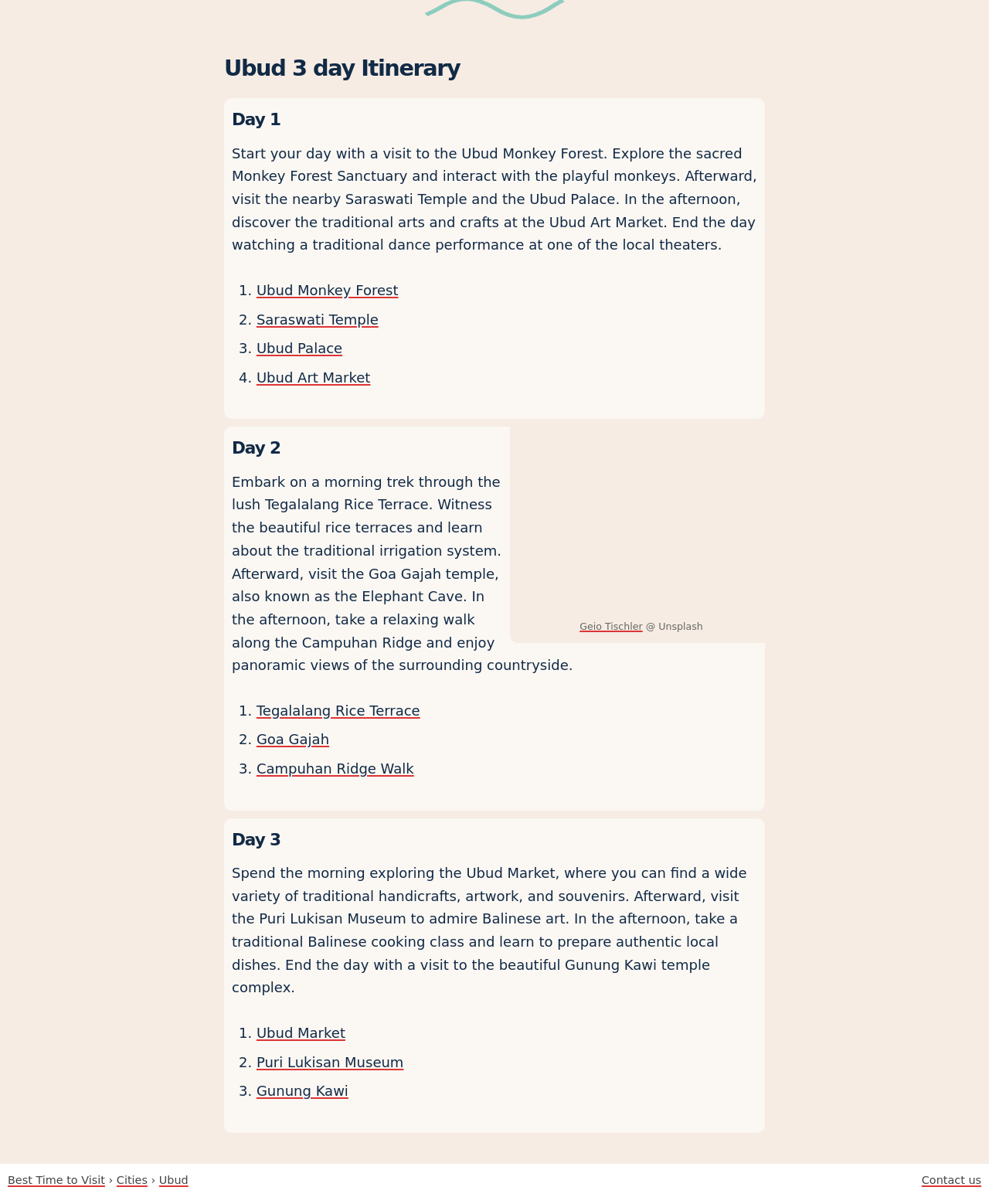Please provide a comprehensive response to the question below by analyzing the image: 
What is the first activity on Day 1?

The first activity on Day 1 is mentioned in the StaticText element with the text 'Start your day with a visit to the Ubud Monkey Forest...'. This text is located under the 'Day 1' heading, indicating that it is the first activity of the day.